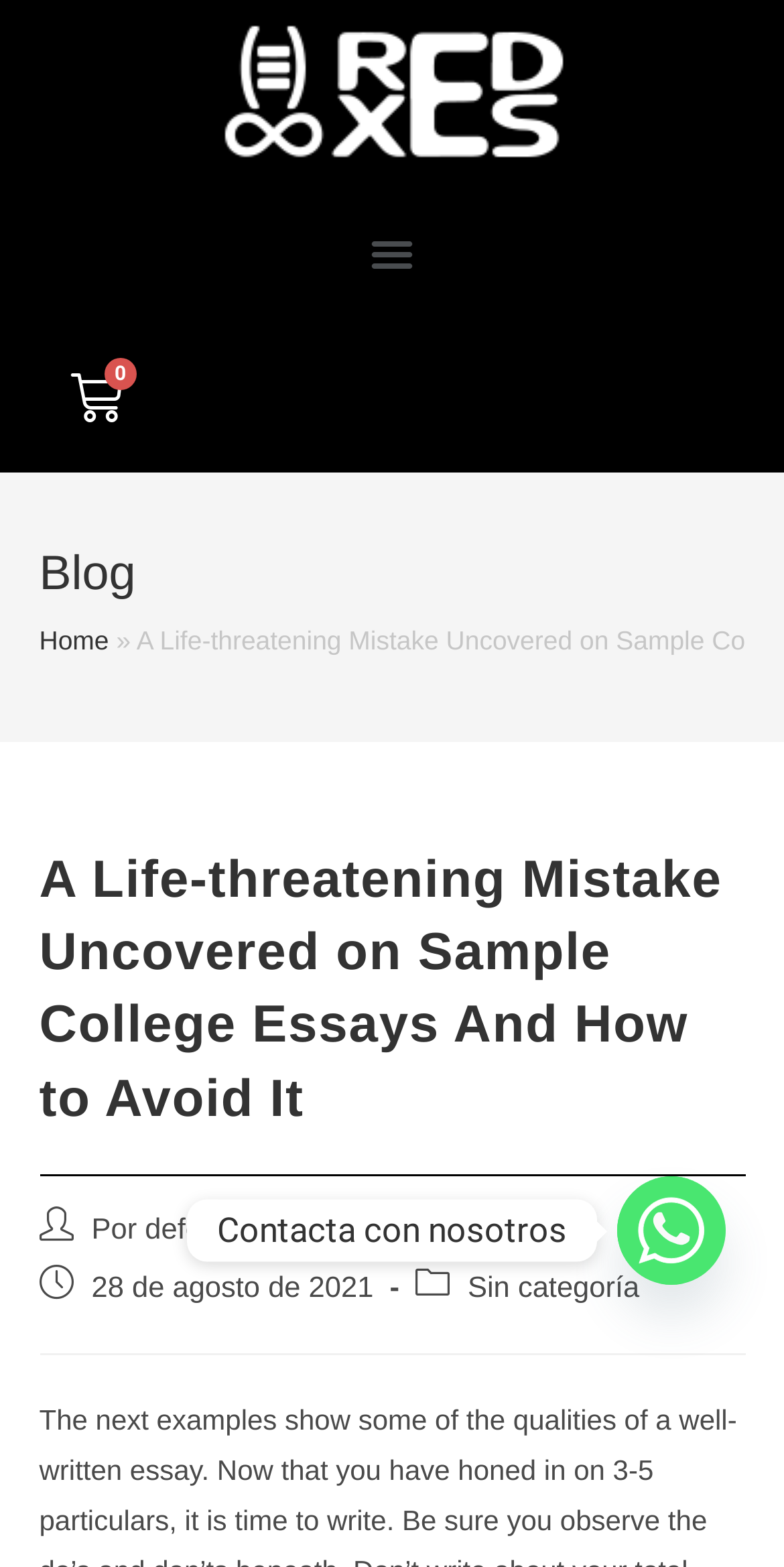Offer a meticulous caption that includes all visible features of the webpage.

The webpage appears to be a blog post titled "A Life-threatening Mistake Uncovered on Sample College Essays And How to Avoid It". At the top left of the page, there is a link to the blog's homepage. Next to it, there is a menu toggle button. On the top right, there is a link to a cart with a count of 0 items.

Below the top navigation, there is a header section that spans the entire width of the page. It contains the title of the blog post, which is also the main heading of the page. The title is centered and takes up most of the header section.

Under the header section, there is a section that contains metadata about the blog post. It includes the date "28 de agosto de 2021" and a category label "Sin categoría". There is also a link to the default site.

At the bottom right of the page, there is a contact section that contains a link to Whatsapp and an image. The contact section is accompanied by a text that says "Contacta con nosotros".

The webpage also contains a meta description that mentions writing a well-written essay and observing particulars, which suggests that the blog post is related to academic writing.